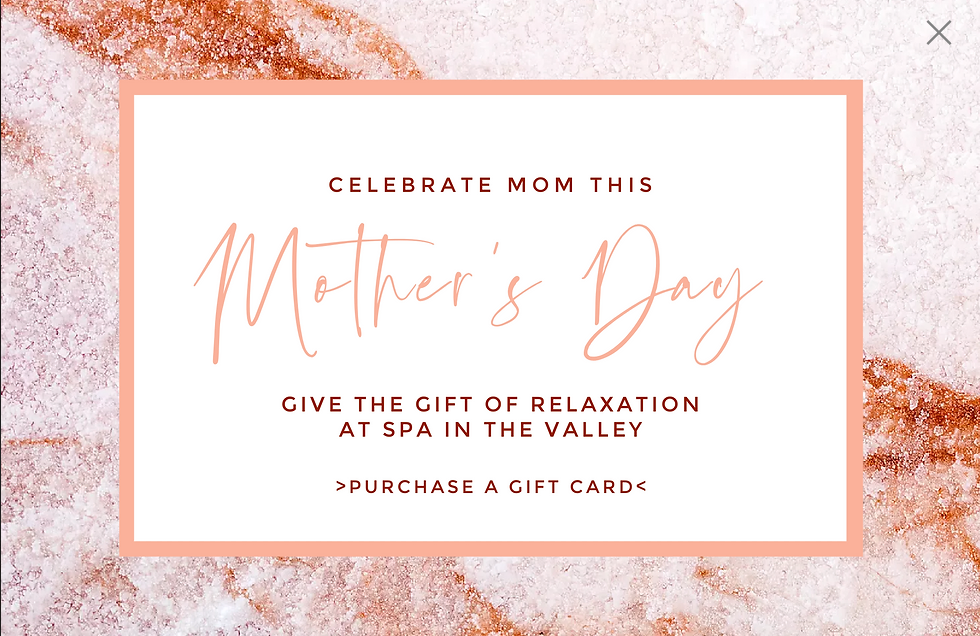Produce a meticulous caption for the image.

This promotional image celebrates Mother's Day with an elegant design featuring soft pink and white colors. The background consists of a beautiful, textured pattern resembling rock salt, creating a serene and calming effect. The text prominently displays the message: "CELEBRATE MOM THIS Mother's Day," highlighting the theme of honoring mothers. Below, it encourages recipients to "GIVE THE GIFT OF RELAXATION AT SPA IN THE VALLEY," inviting them to indulge their loved ones with a spa gift card. The call to action is clearly presented as ">PURCHASE A GIFT CARD<," urging viewers to take action and treat their mothers to a day of pampering and relaxation.